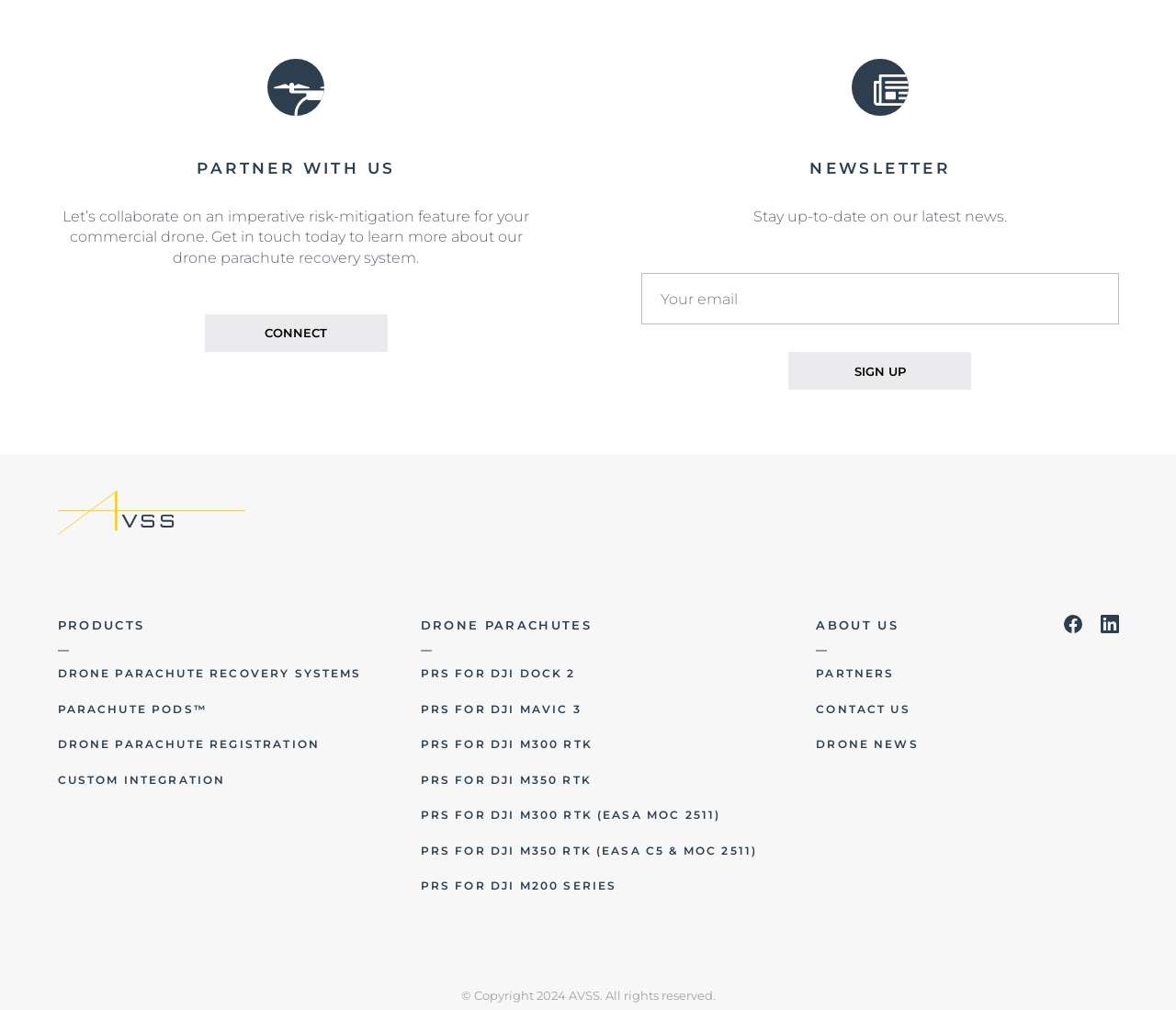Determine the bounding box for the UI element as described: "Connect". The coordinates should be represented as four float numbers between 0 and 1, formatted as [left, top, right, bottom].

[0.174, 0.312, 0.33, 0.349]